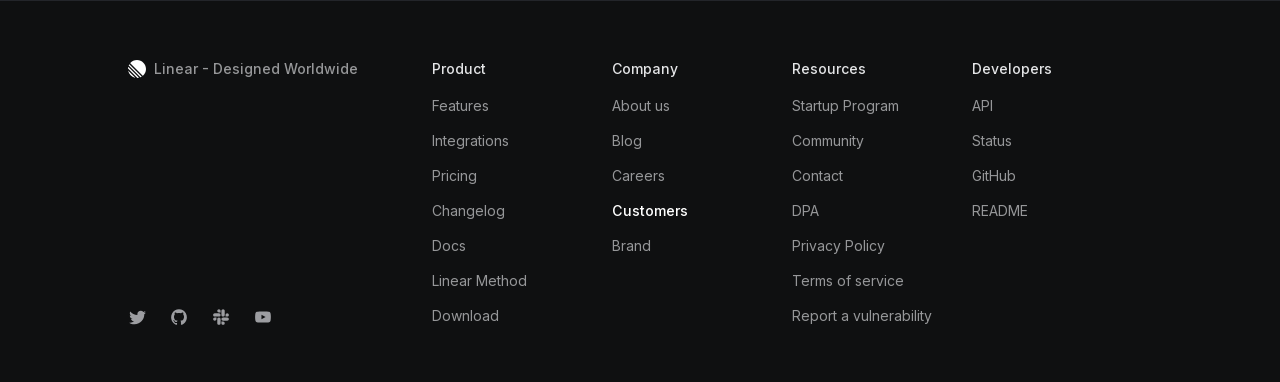Kindly determine the bounding box coordinates for the clickable area to achieve the given instruction: "View features of the product".

[0.338, 0.255, 0.382, 0.299]